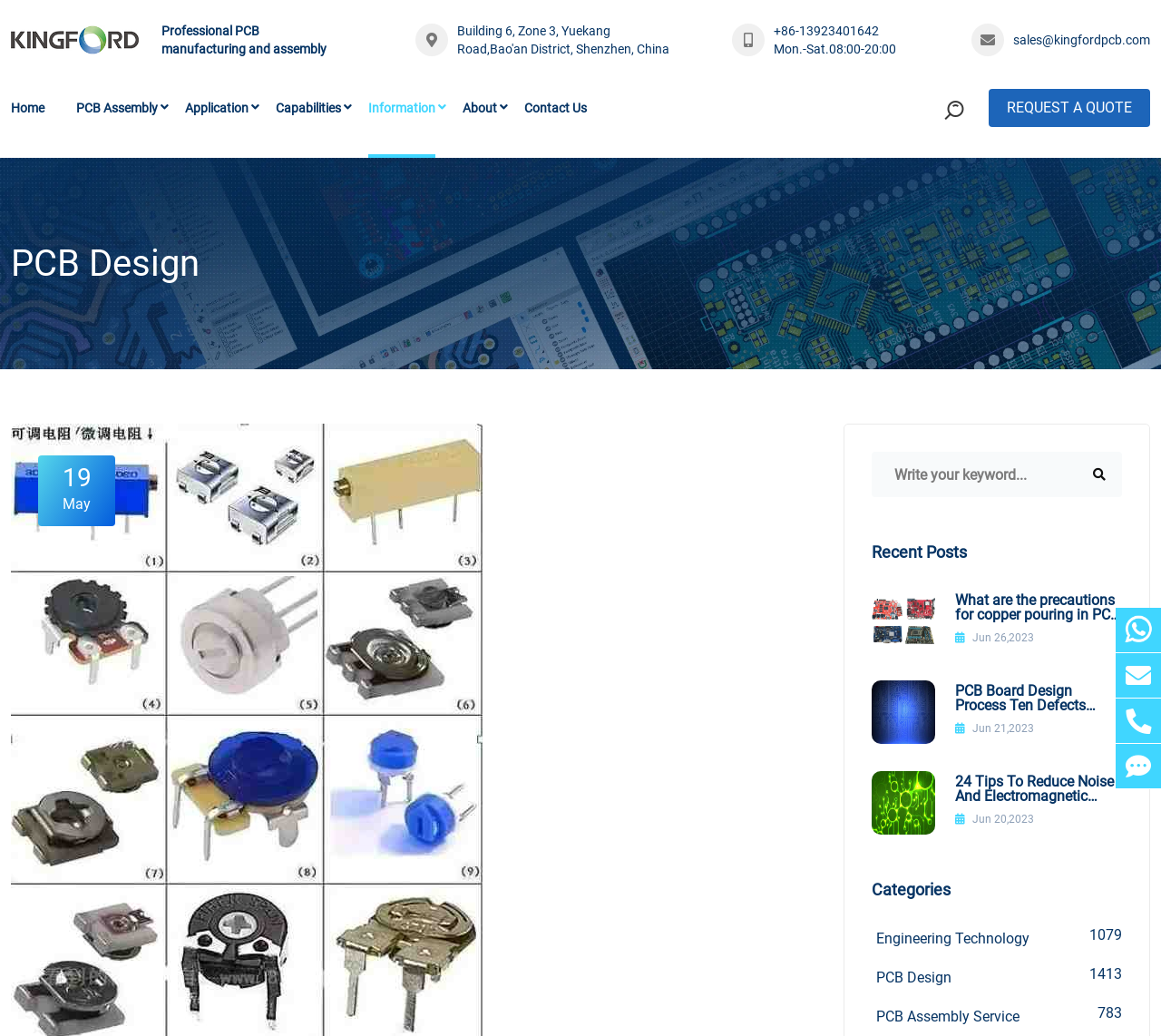Based on the element description, predict the bounding box coordinates (top-left x, top-left y, bottom-right x, bottom-right y) for the UI element in the screenshot: alt="Shenzhen Kingford Technology CO., LTD."

[0.009, 0.025, 0.12, 0.052]